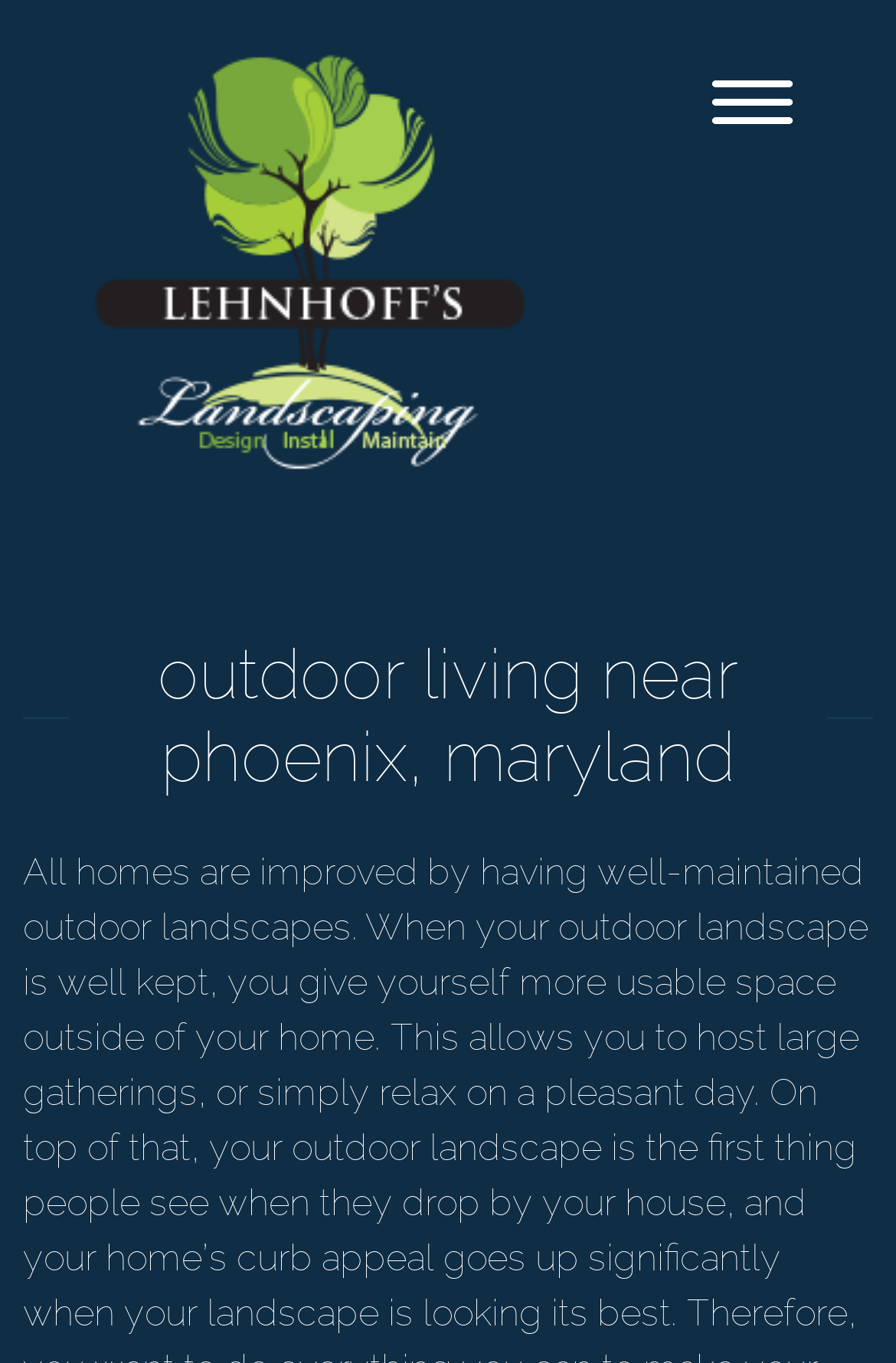Given the description "parent_node: CLOSE MENU", determine the bounding box of the corresponding UI element.

[0.795, 0.034, 0.897, 0.118]